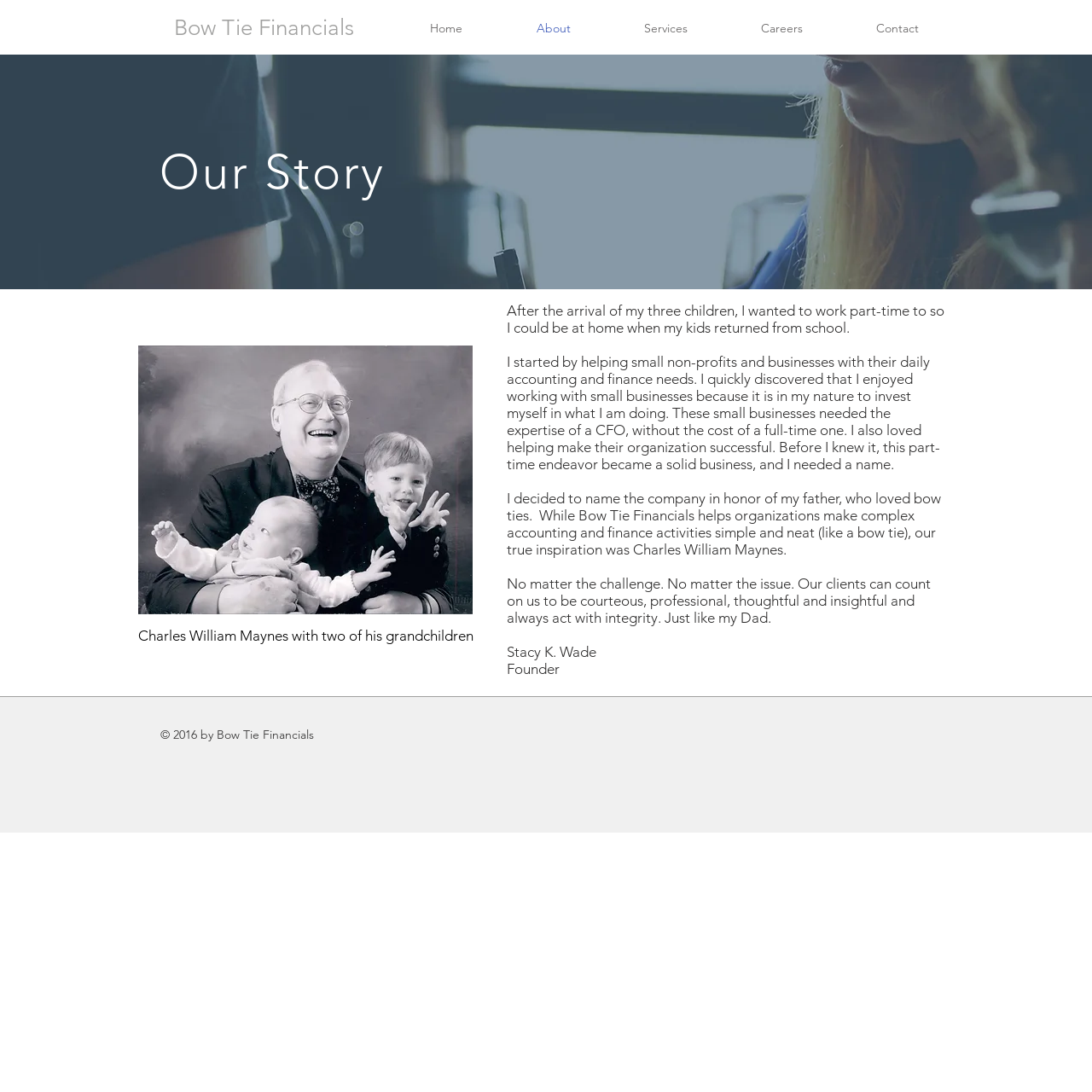Describe in detail what you see on the webpage.

The webpage is about the story of Bow Tie Financials, a company founded by Stacy K. Wade. At the top of the page, there is a heading "Bow Tie Financials" with a link to the company's name. Below it, there is a navigation menu with links to "Home", "About", "Services", "Careers", and "Contact".

The main content of the page is divided into two sections. The first section has a heading "Our Story" and a brief introduction to the company's founder, Stacy K. Wade, who started the business to work part-time and be at home with her children. The text describes how she began helping small non-profits and businesses with their accounting and finance needs and eventually named the company after her father, who loved bow ties.

The second section has a heading "Our Story" again, and it continues the story of the company's founding. The text explains the inspiration behind the company's name and its values, such as being courteous, professional, and acting with integrity. Below this text, there is a button with a description "Charles William Maynes with two of his grandchildren", which is likely an image of the founder's father.

At the bottom of the page, there is a section with a list of social media links and a copyright notice "© 2016 by Bow Tie Financials".